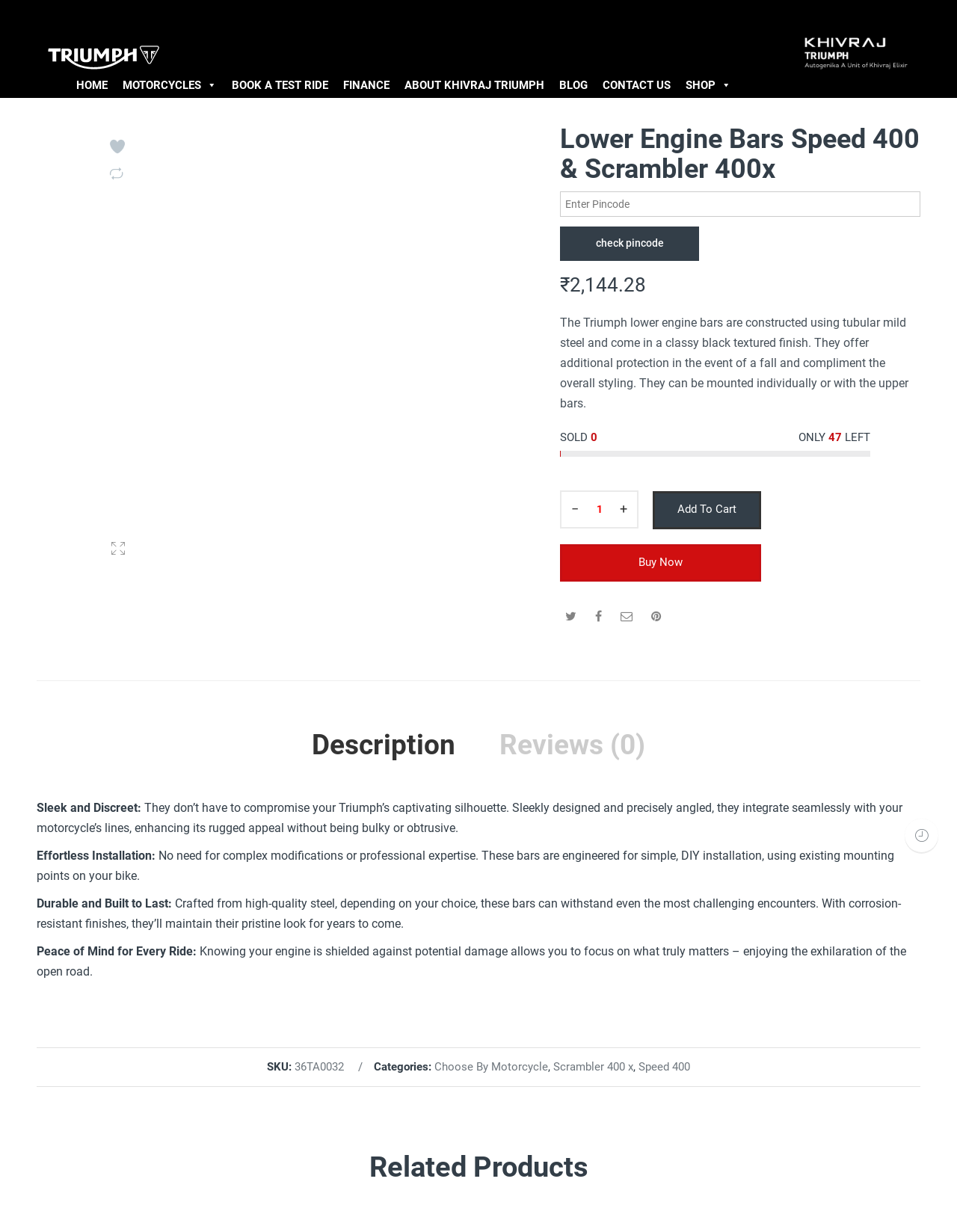Please provide the bounding box coordinates for the element that needs to be clicked to perform the following instruction: "Add product to cart". The coordinates should be given as four float numbers between 0 and 1, i.e., [left, top, right, bottom].

[0.682, 0.399, 0.795, 0.429]